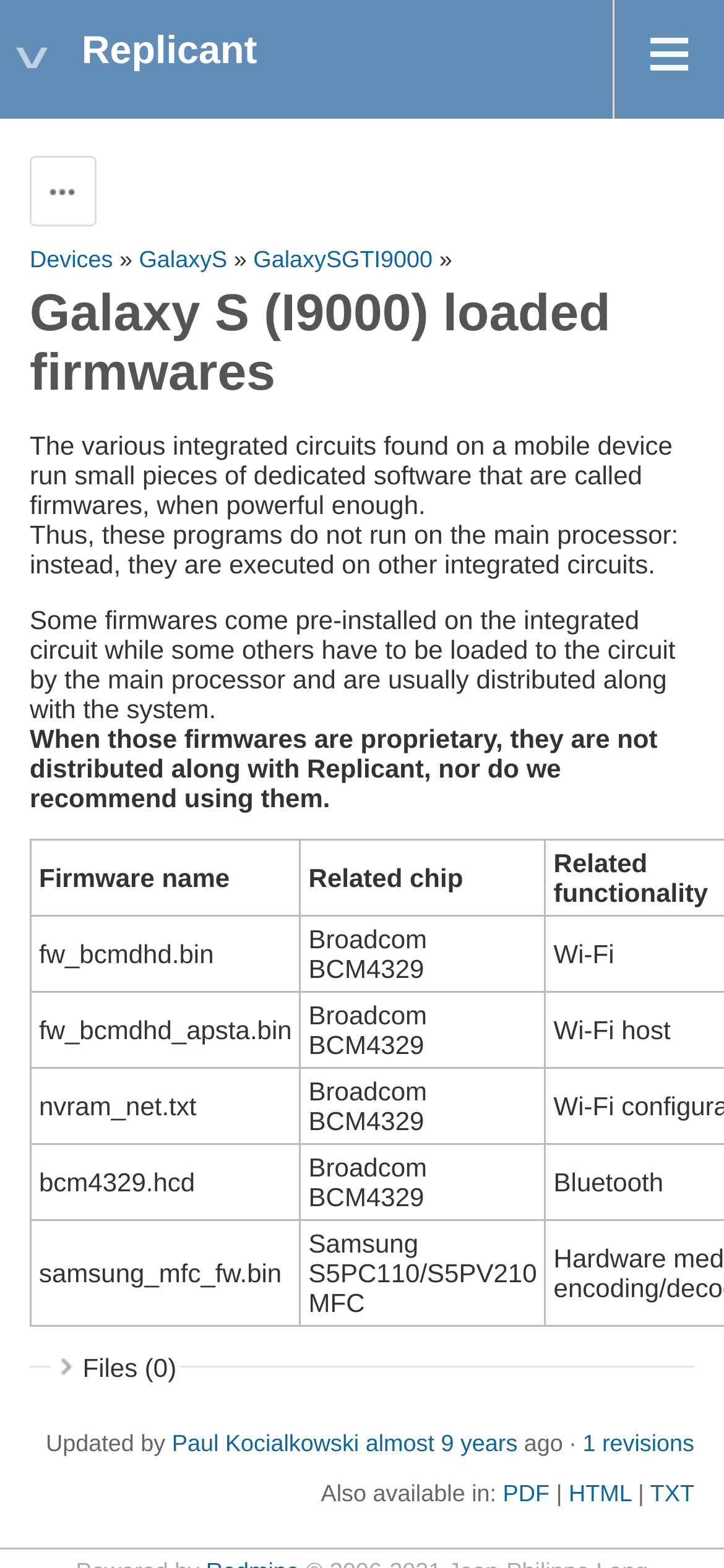Locate the bounding box coordinates of the clickable element to fulfill the following instruction: "View Galaxy S (I9000) loaded firmwares". Provide the coordinates as four float numbers between 0 and 1 in the format [left, top, right, bottom].

[0.041, 0.179, 0.959, 0.258]